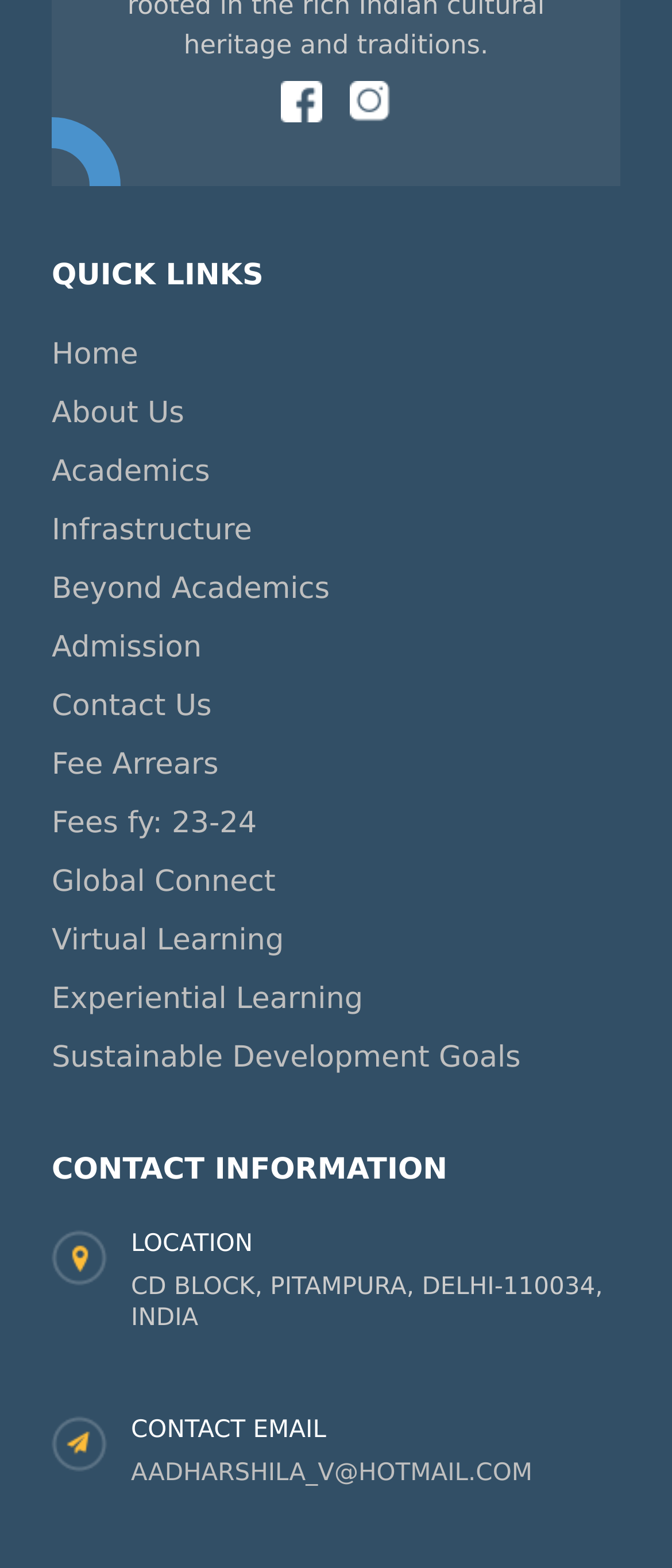Identify the bounding box of the HTML element described as: "Sustainable Development Goals".

[0.077, 0.663, 0.775, 0.685]